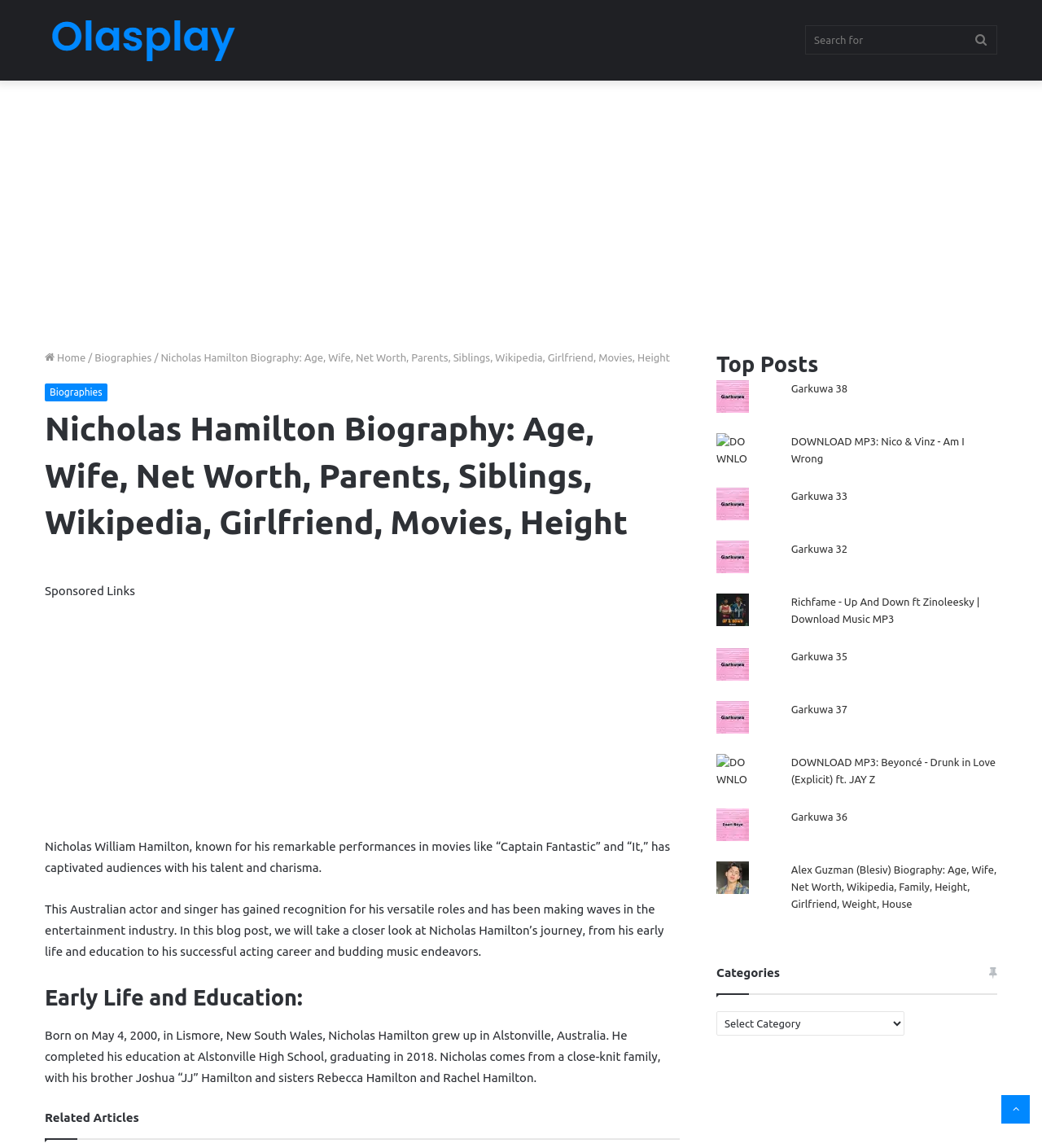Given the description of a UI element: "parent_node: Search for: value="Search"", identify the bounding box coordinates of the matching element in the webpage screenshot.

None